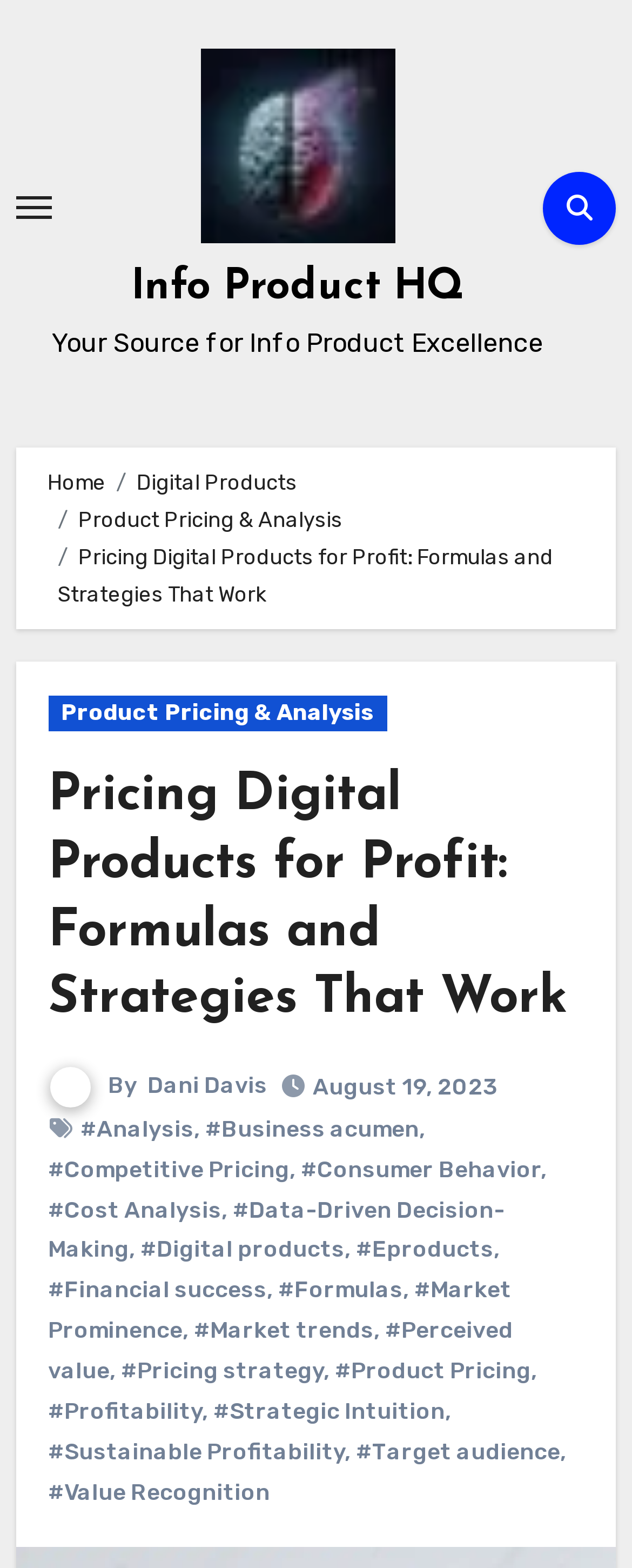Look at the image and write a detailed answer to the question: 
What is the name of the website?

I determined the name of the website by looking at the link element with the text 'Info Product HQ' which is located at the top of the webpage, indicating it is the website's title.